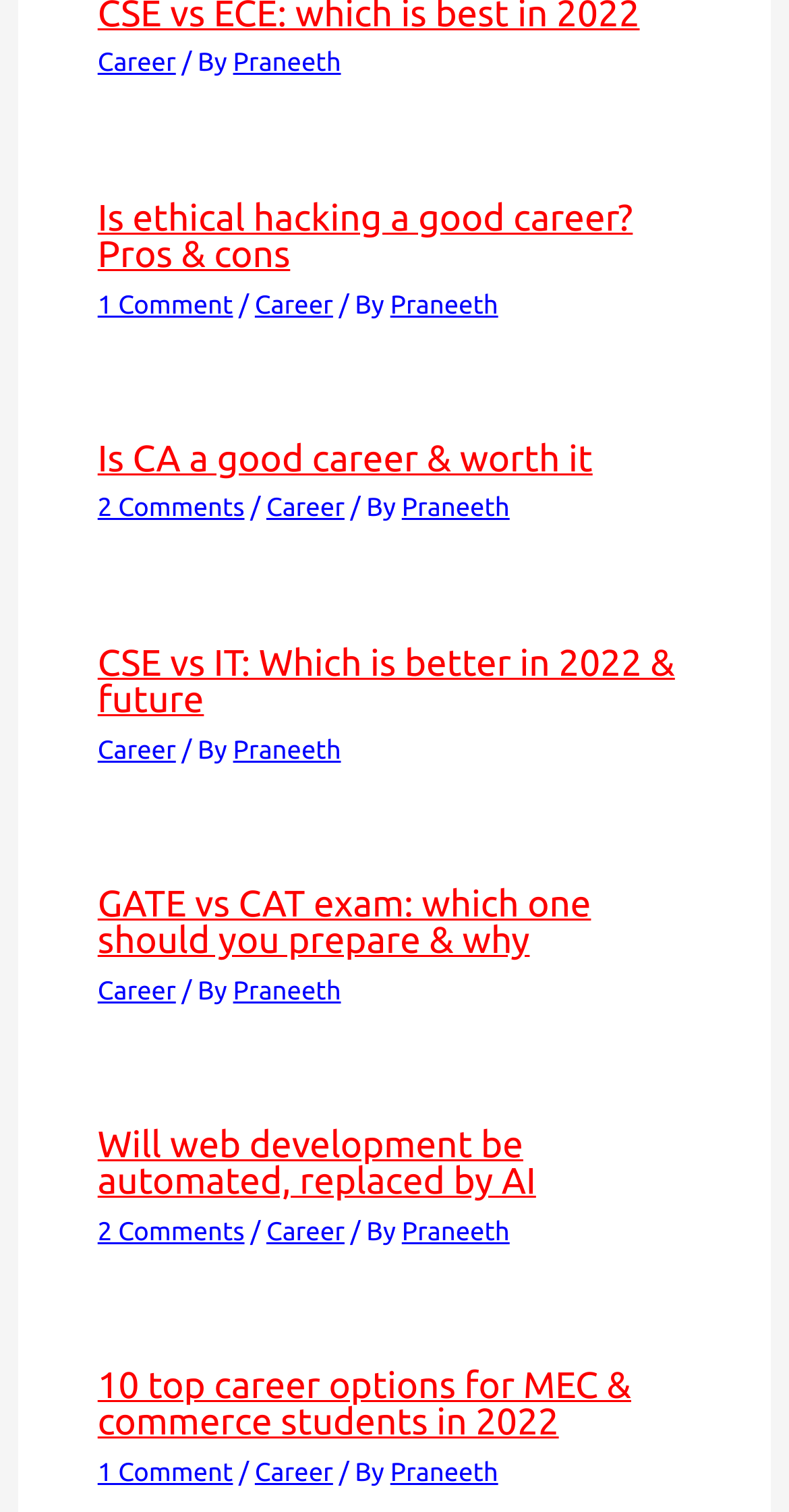Find the bounding box coordinates of the clickable element required to execute the following instruction: "Read the 'Will web development be automated, replaced by AI' post". Provide the coordinates as four float numbers between 0 and 1, i.e., [left, top, right, bottom].

[0.124, 0.744, 0.679, 0.795]